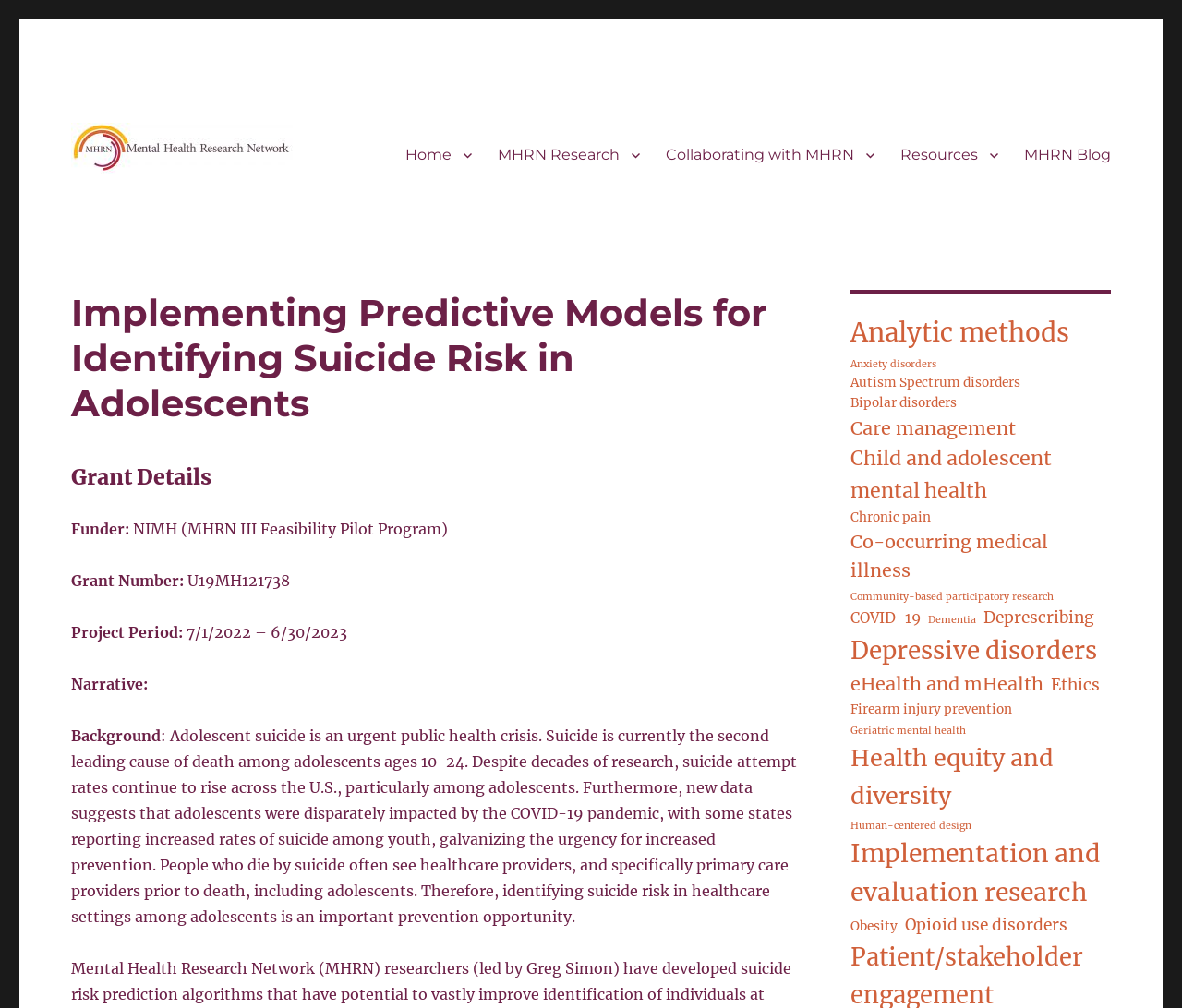How many items are related to 'Depressive disorders'?
Refer to the image and offer an in-depth and detailed answer to the question.

I found the number of items related to 'Depressive disorders' by looking at the link 'Depressive disorders (16 items)'.